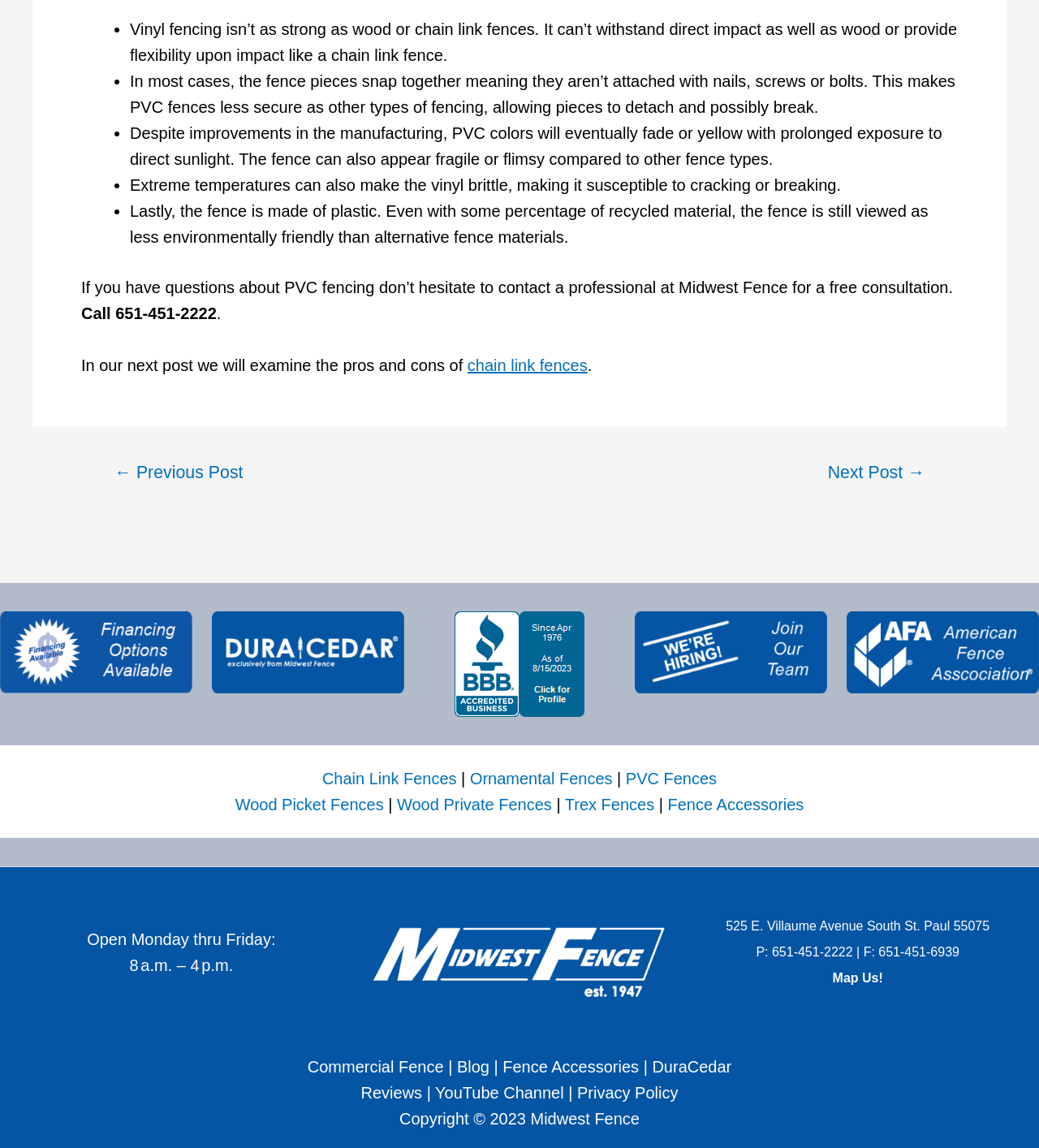Find the UI element described as: "Website And Affiliate Disclaimer" and predict its bounding box coordinates. Ensure the coordinates are four float numbers between 0 and 1, [left, top, right, bottom].

None